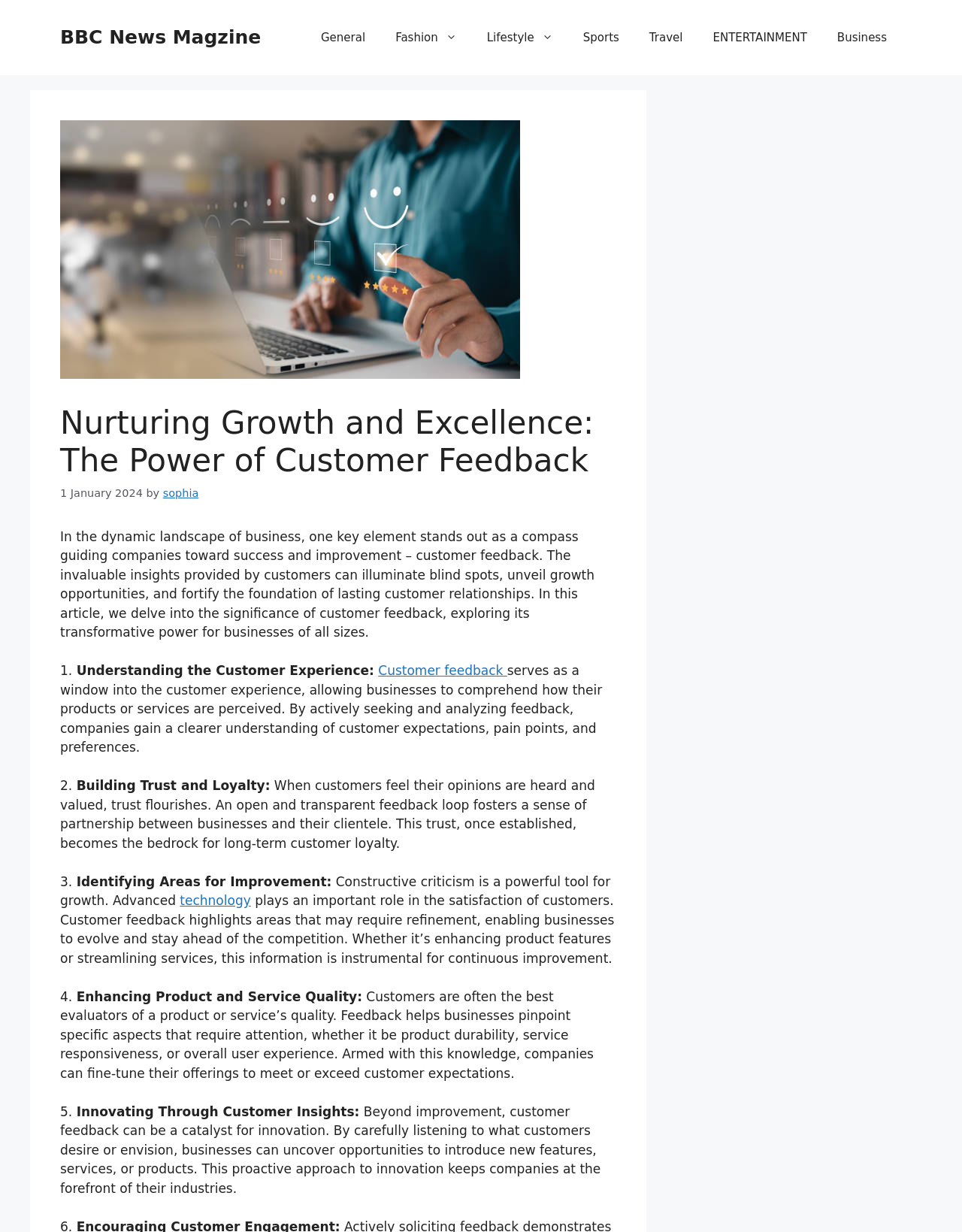Locate the bounding box coordinates of the UI element described by: "BBC News Magzine". The bounding box coordinates should consist of four float numbers between 0 and 1, i.e., [left, top, right, bottom].

[0.062, 0.021, 0.271, 0.039]